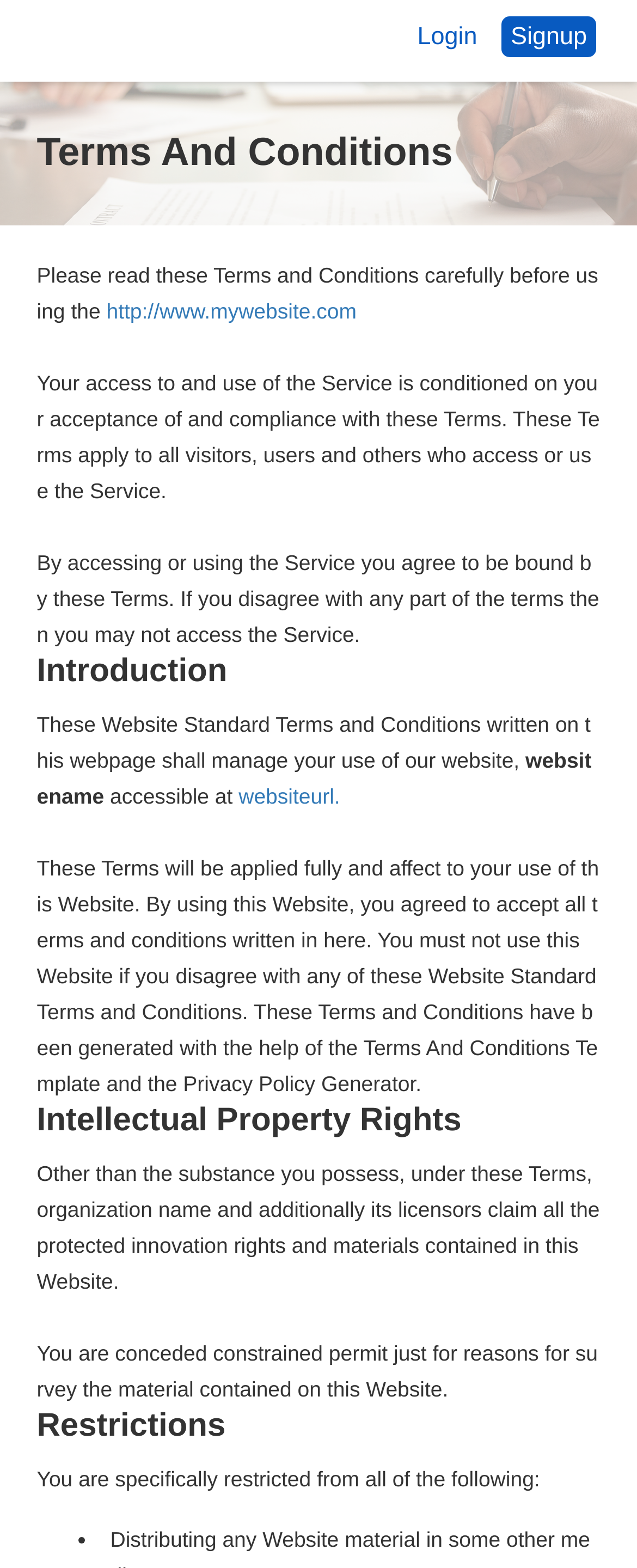Please identify and generate the text content of the webpage's main heading.

Terms And Conditions